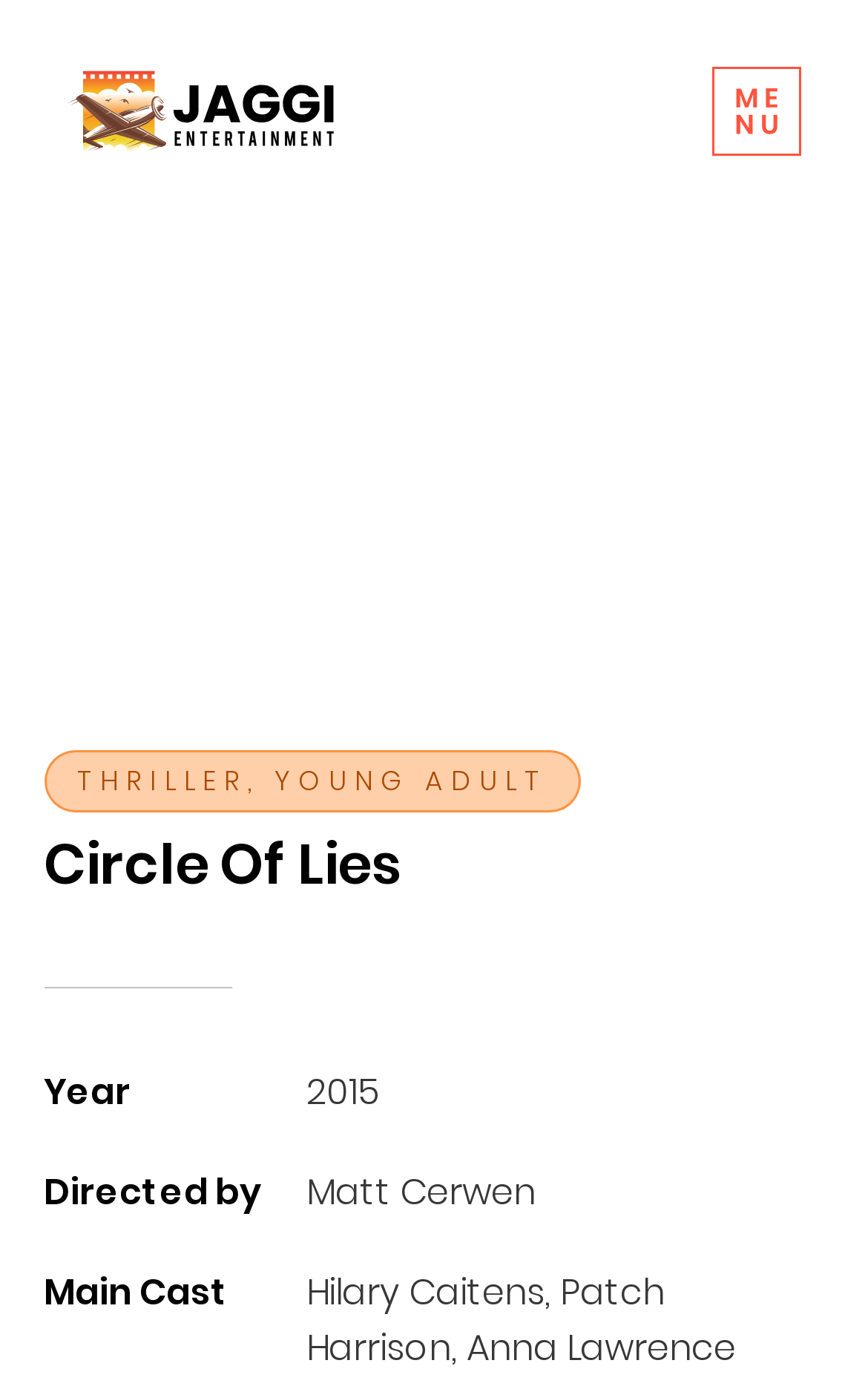Who are the main cast members of Circle Of Lies?
Analyze the screenshot and provide a detailed answer to the question.

Under the heading 'Main Cast', I found the text 'Hilary Caitens, Patch Harrison, Anna Lawrence', which lists the main cast members of Circle Of Lies.